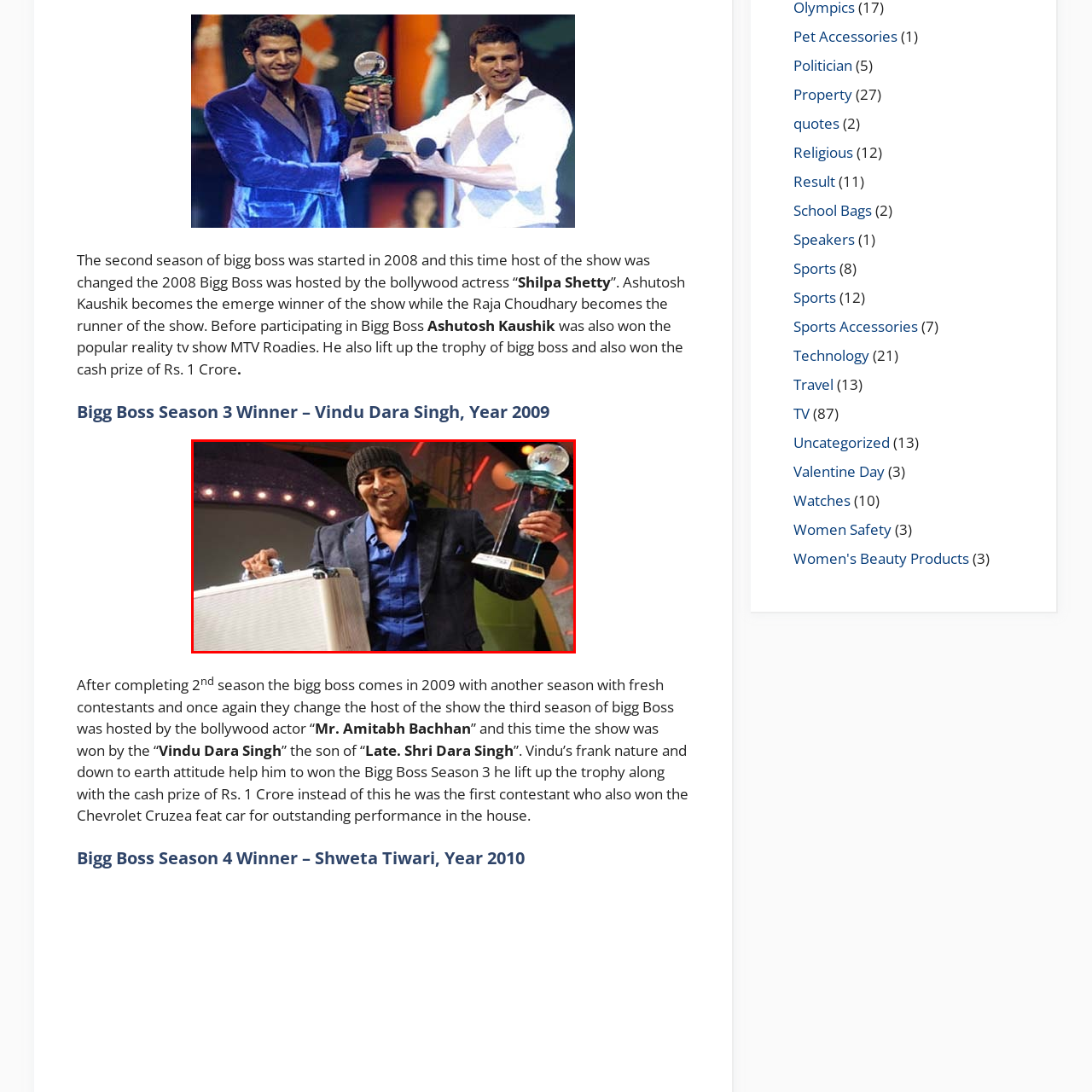Please scrutinize the image encapsulated by the red bounding box and provide an elaborate answer to the next question based on the details in the image: What is the color of Vindu's shirt?

According to the caption, Vindu Dara Singh is dressed in a blue shirt and a black jacket, which is evident from the image.